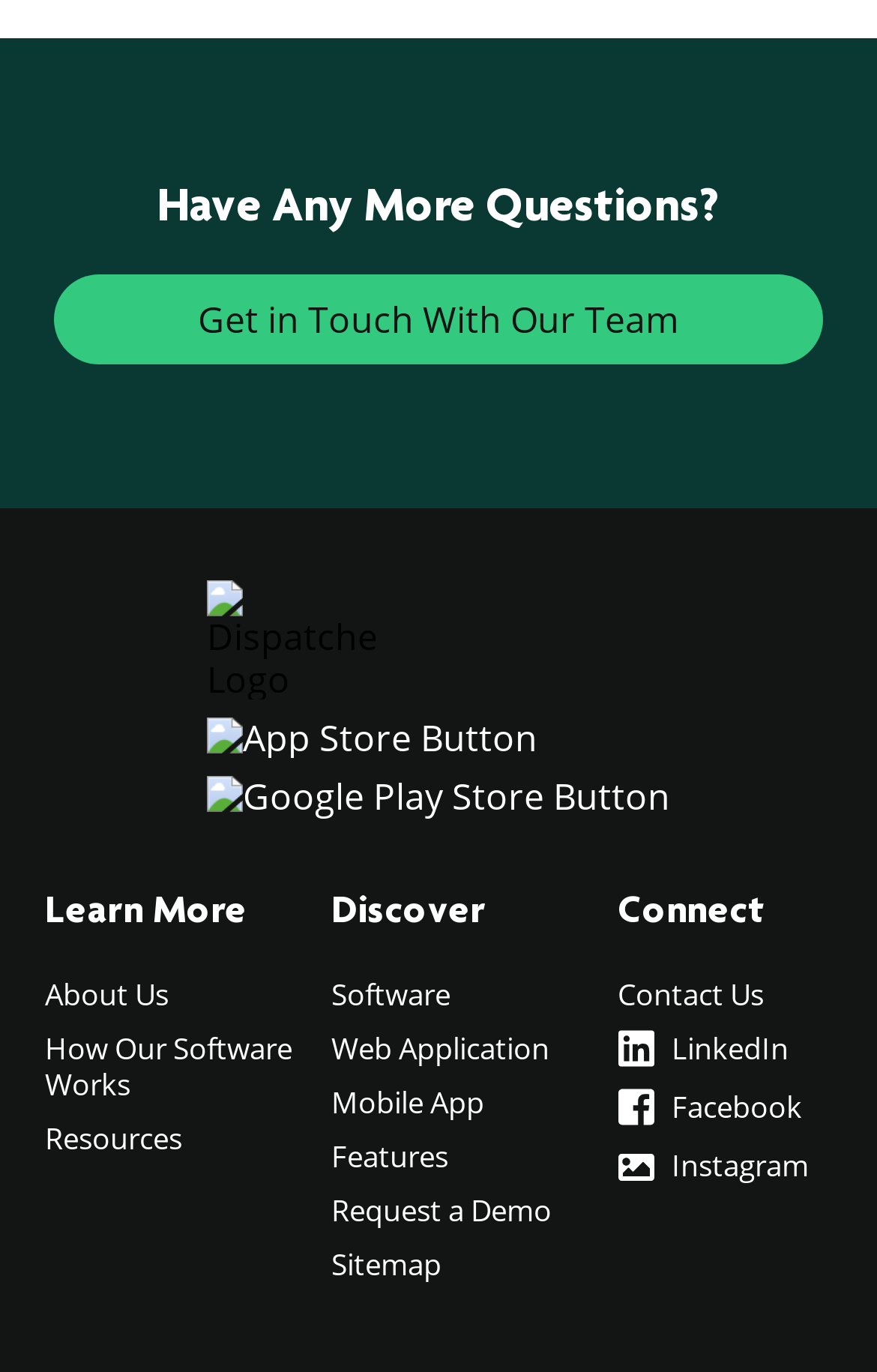Predict the bounding box for the UI component with the following description: "Software".

[0.381, 0.709, 0.513, 0.734]